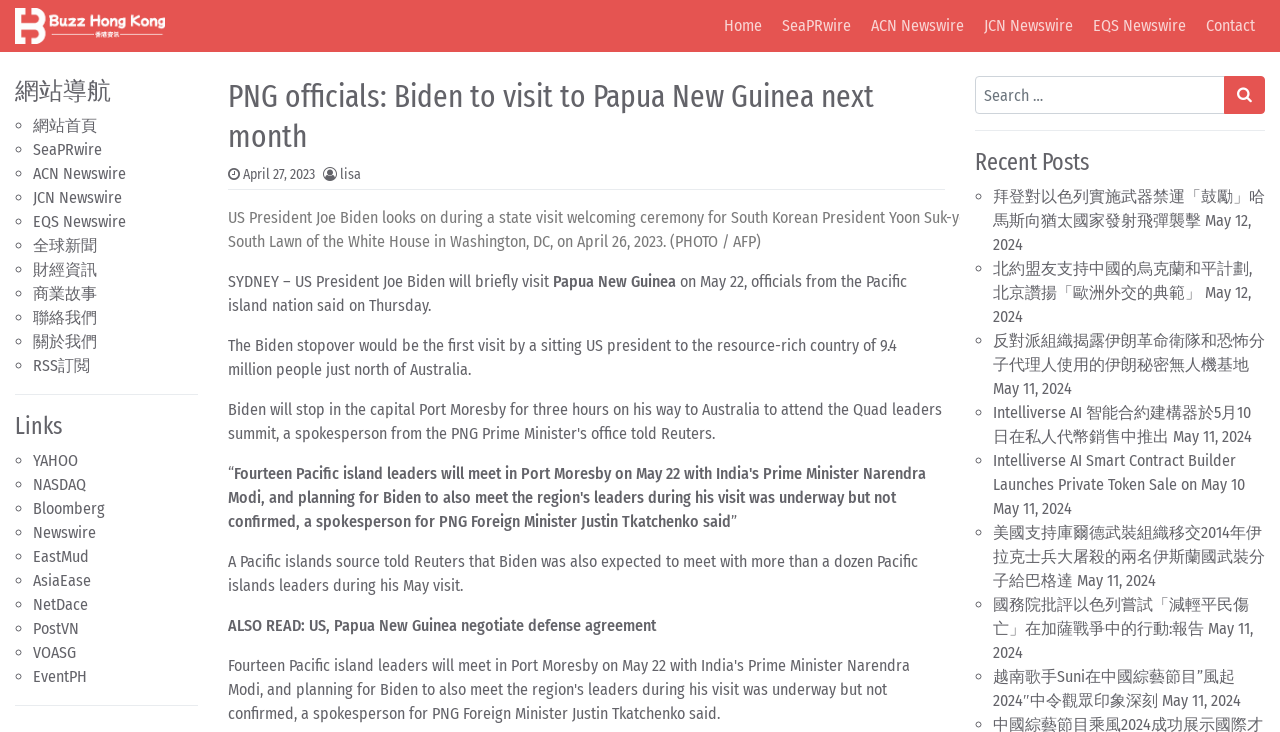What is the name of the author of the news article?
Answer the question with a single word or phrase, referring to the image.

lisa